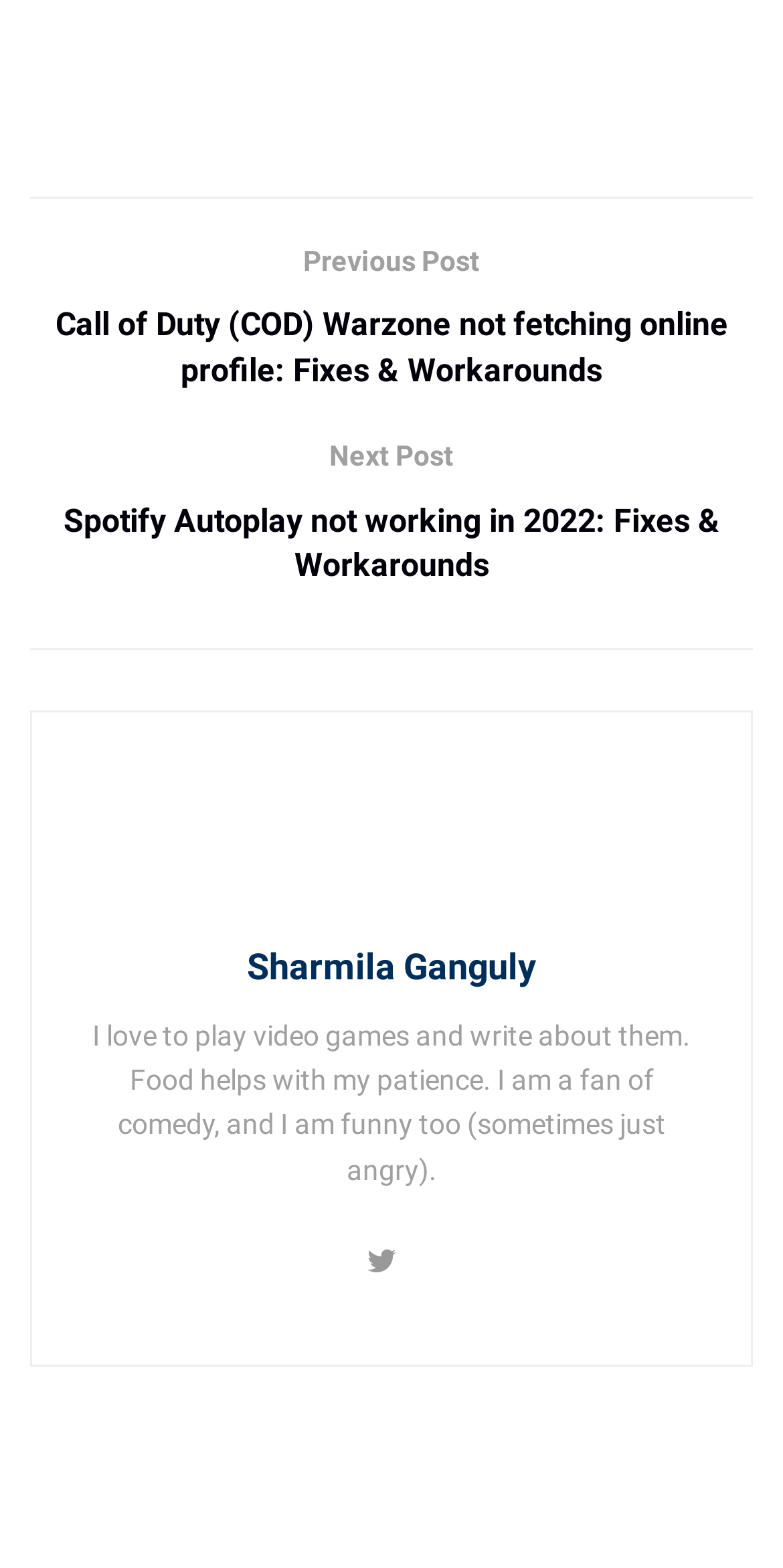Provide a single word or phrase answer to the question: 
What is the symbol at the bottom of the author's description?

Facebook icon